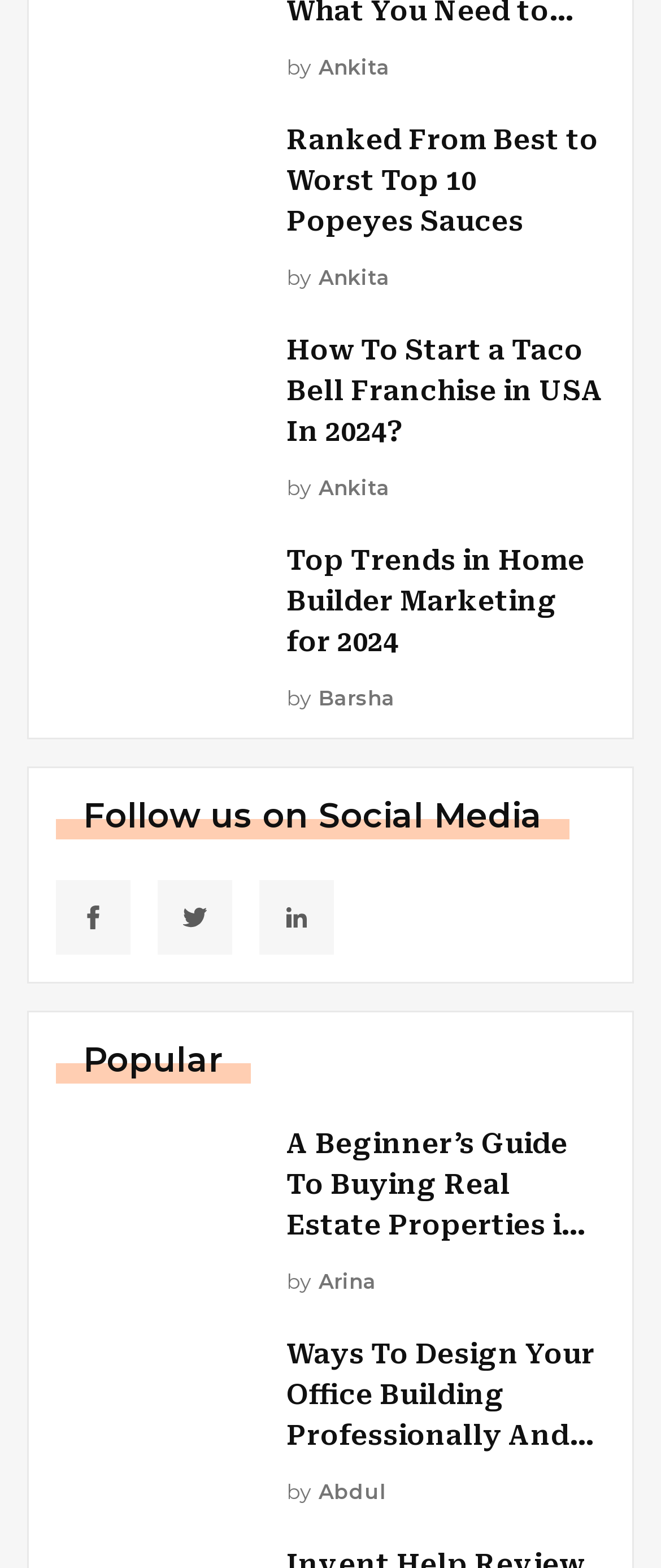What is the author of the first article?
Give a comprehensive and detailed explanation for the question.

The first article has a heading 'Ranked From Best to Worst Top 10 Popeyes Sauces' and below it, there is a link 'by Ankita', which indicates that Ankita is the author of the article.